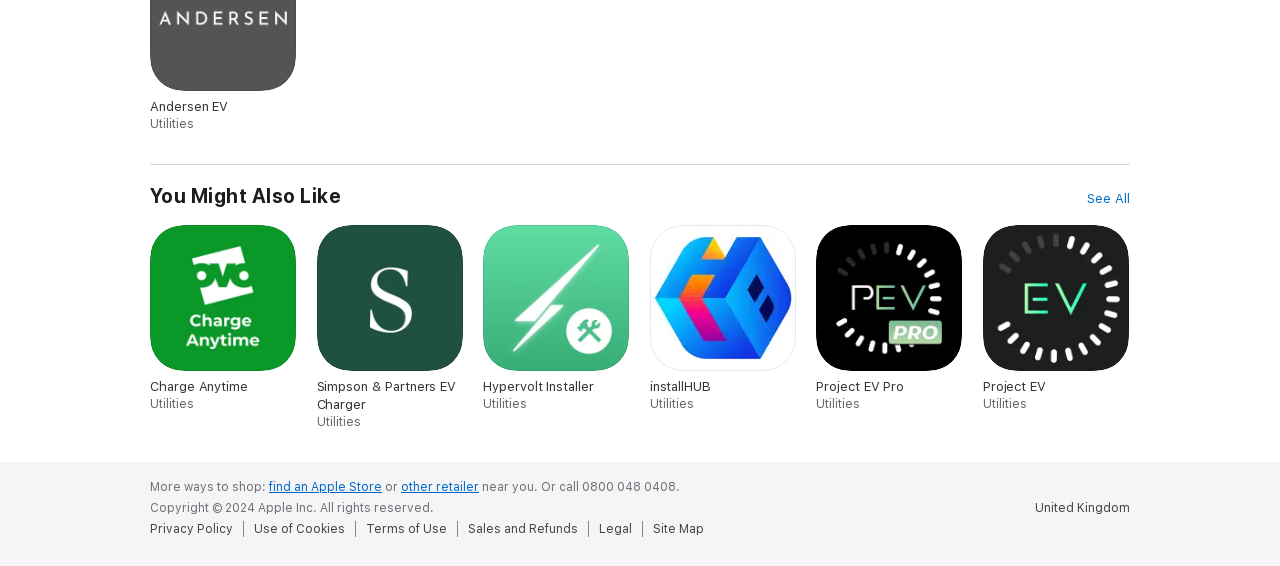Based on what you see in the screenshot, provide a thorough answer to this question: What is the heading above the links?

The heading above the links is 'You Might Also Like' because it is the text of the heading element with ID 136, which is a child of the root element and has a bounding box coordinate of [0.117, 0.325, 0.267, 0.367].